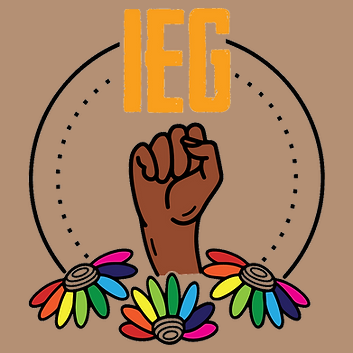What is the tone of the background?
Give a detailed and exhaustive answer to the question.

The background of the logo is a warm, neutral tone, which enhances the colorful elements and creates an inviting, uplifting aesthetic, making the logo visually appealing and welcoming.